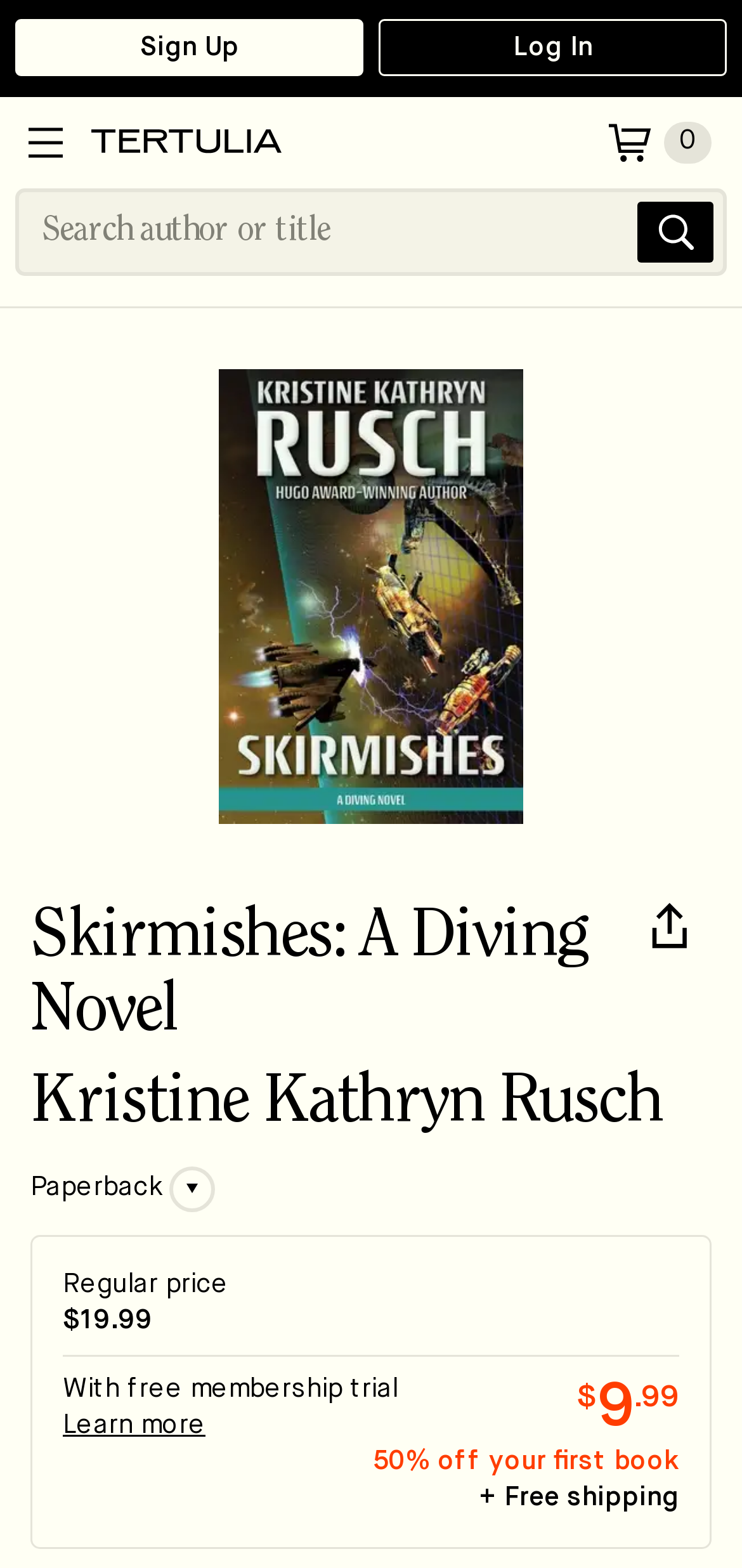What is the regular price of the book?
Answer the question based on the image using a single word or a brief phrase.

$19.99